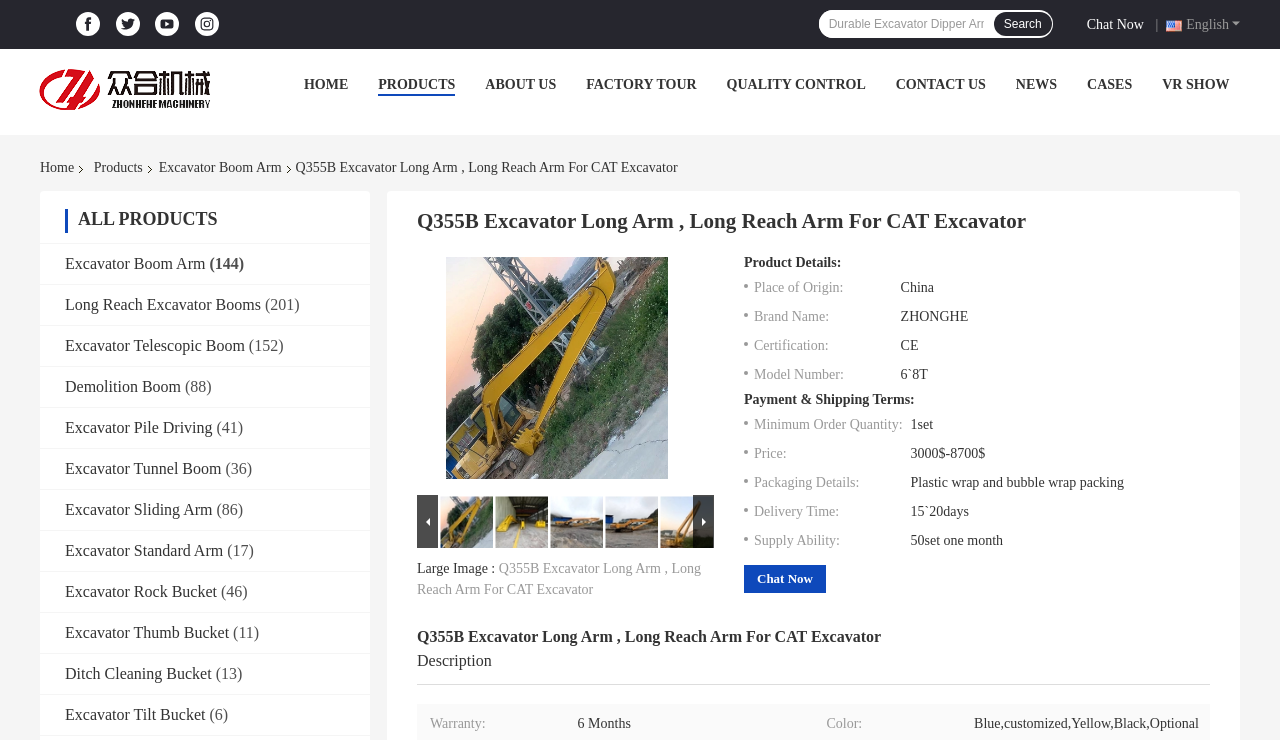What is the main heading of this webpage? Please extract and provide it.

Q355B Excavator Long Arm , Long Reach Arm For CAT Excavator